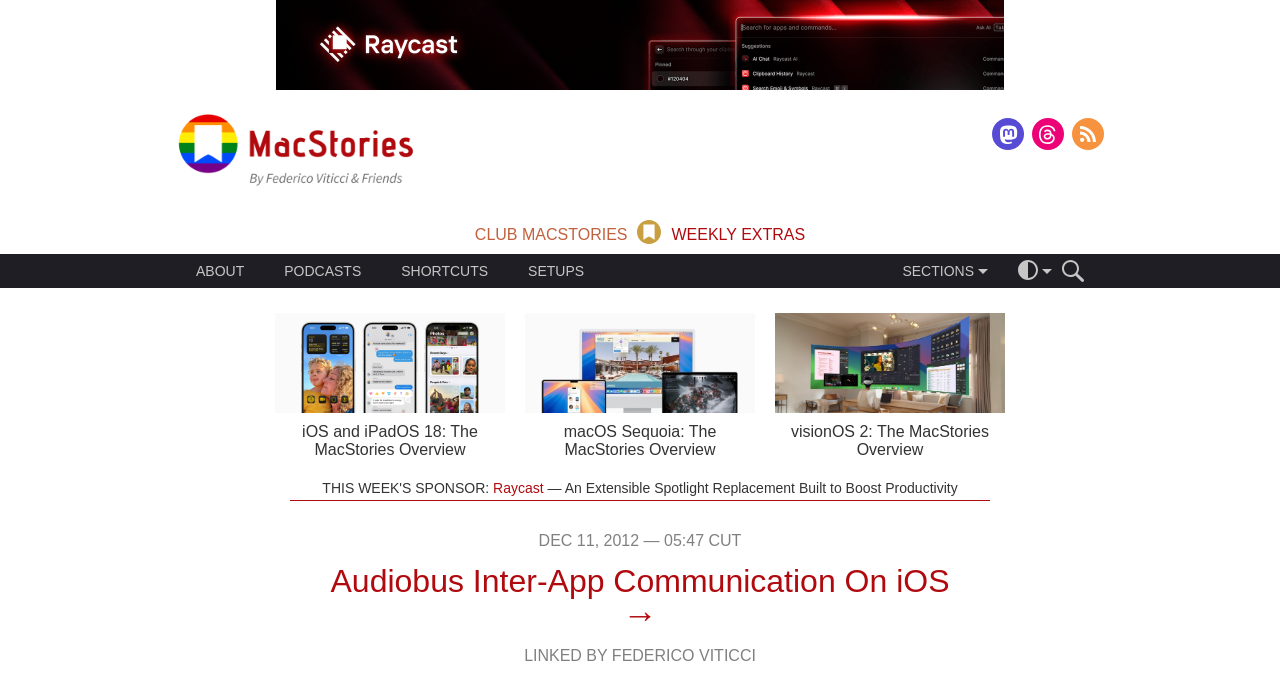What is the name of the website?
Give a detailed response to the question by analyzing the screenshot.

I inferred this answer by looking at the top-left corner of the webpage, where I found a link with the text 'MacStories' and an image with the same description. This suggests that 'MacStories' is the name of the website.